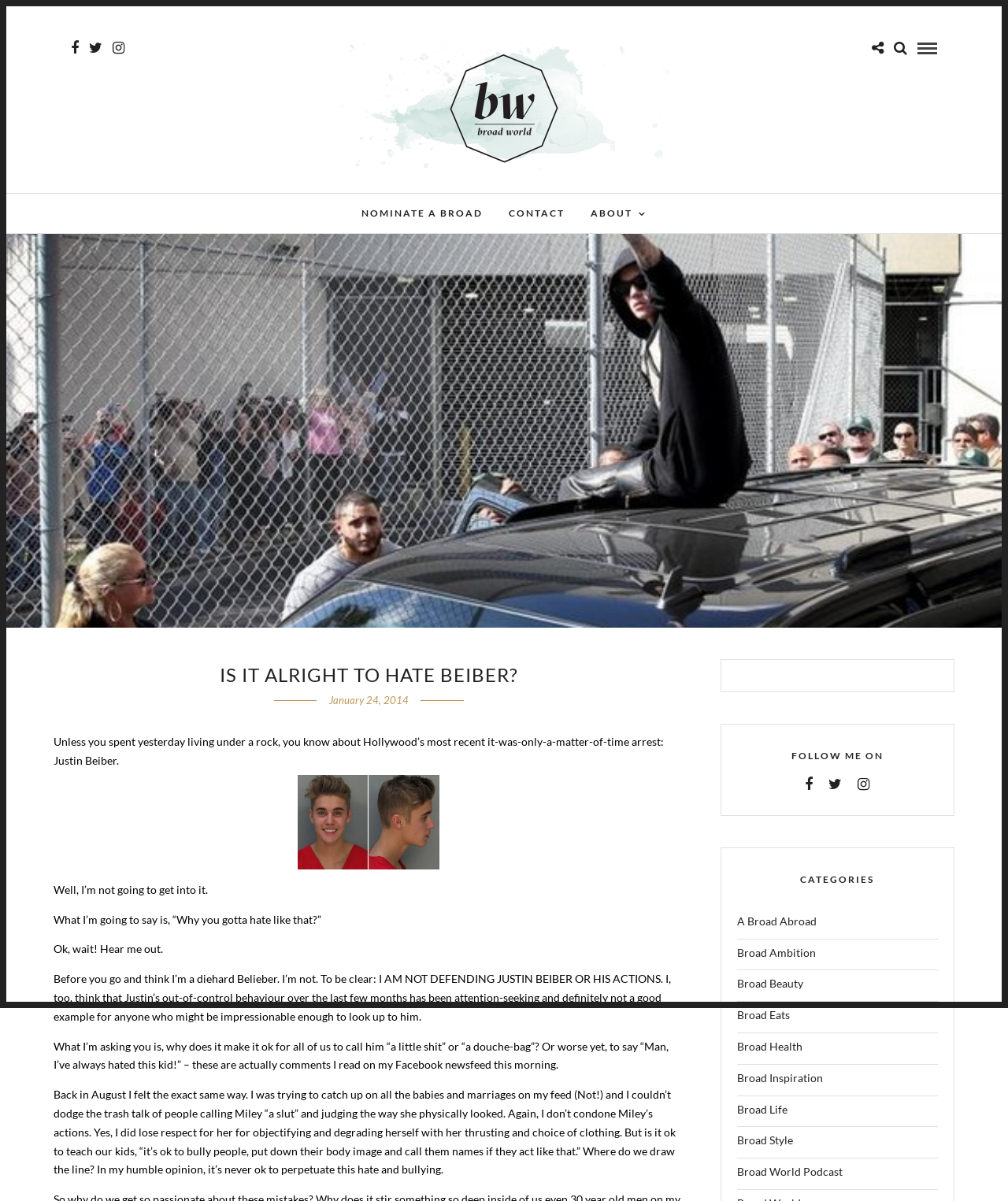Offer a detailed account of what is visible on the webpage.

The webpage is an article titled "Is It Alright to Hate Beiber?" on the Broad World website. At the top, there are several social media links, including Facebook, Twitter, and Instagram, aligned horizontally. Below these links, there is a large image that spans almost the entire width of the page.

The main content of the article begins with a heading that repeats the title of the webpage. Below the heading, there is a date "January 24, 2014" and a brief introduction to the topic of Justin Bieber's recent arrest. The article then dives into the author's opinion on why it's not okay to hate or bully people, even if they have made mistakes.

The article is divided into several paragraphs, each discussing the author's thoughts on the matter. There are also links to other articles, including one with a mugshot of Justin Bieber. The text is written in a conversational tone, with the author sharing their personal opinions and experiences.

On the right side of the page, there are several sections, including "FOLLOW ME ON" with social media links, "CATEGORIES" with links to other articles on the website, and a "NOMINATE A BROAD" link. At the very bottom of the page, there is a small icon with a question mark.